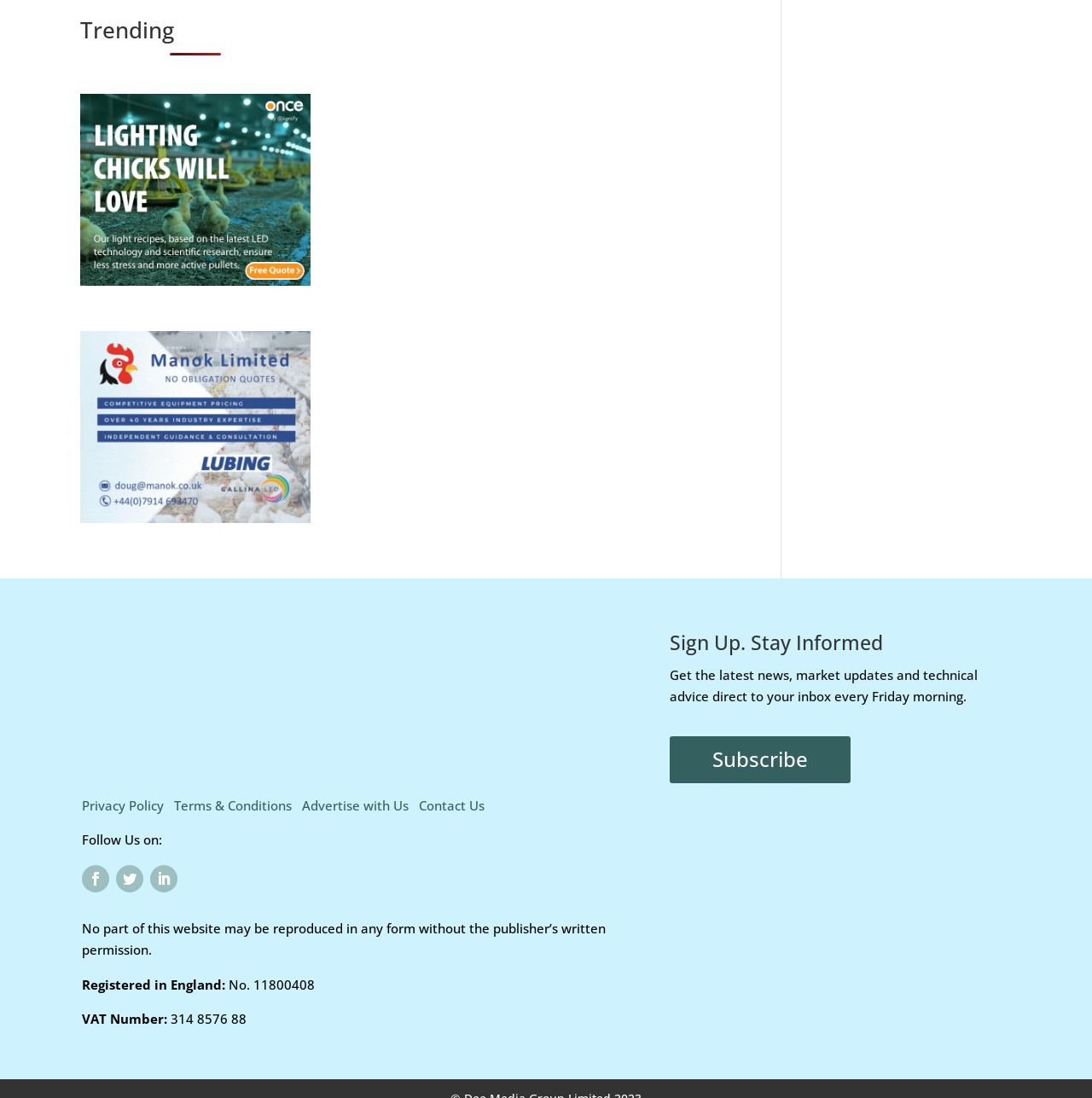Pinpoint the bounding box coordinates of the element you need to click to execute the following instruction: "Subscribe to the newsletter". The bounding box should be represented by four float numbers between 0 and 1, in the format [left, top, right, bottom].

[0.613, 0.671, 0.779, 0.713]